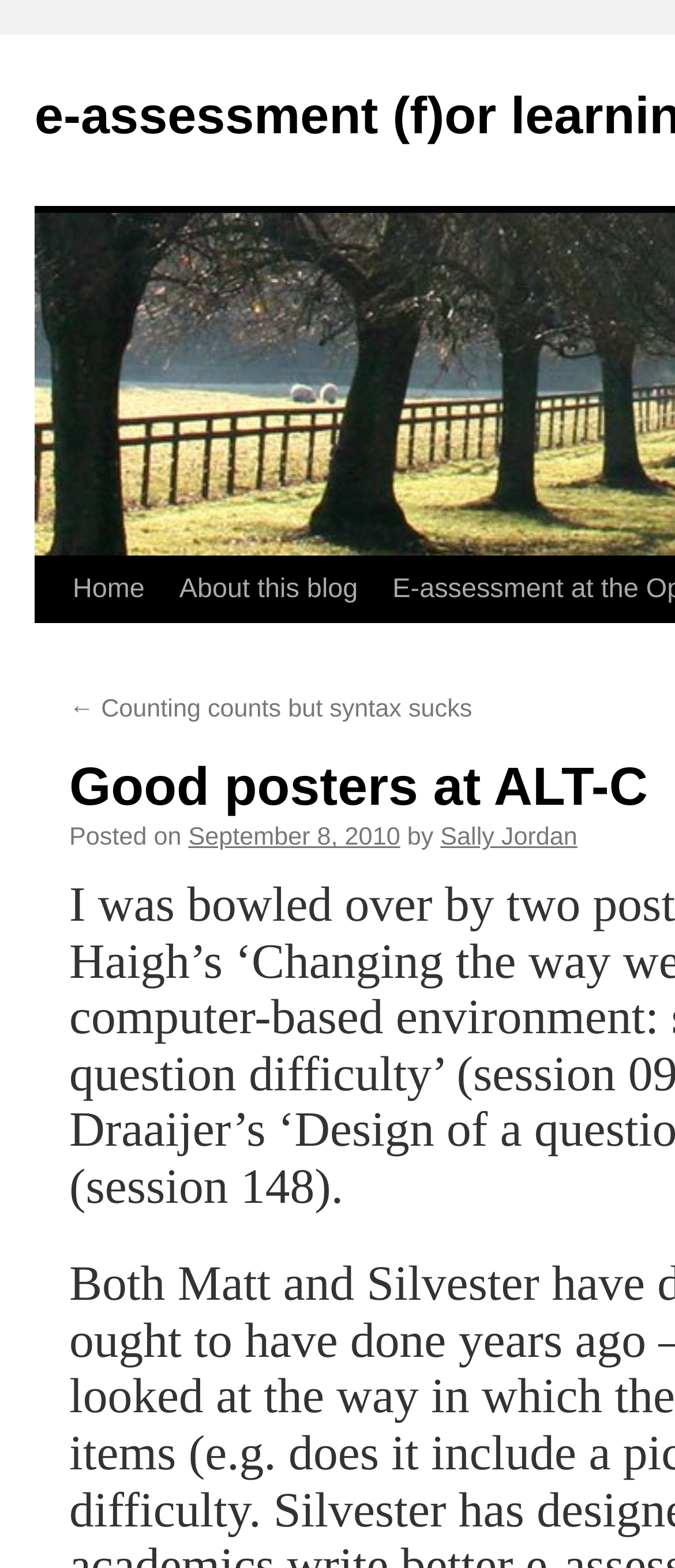Answer the question below in one word or phrase:
How many elements are in the breadcrumb trail?

2